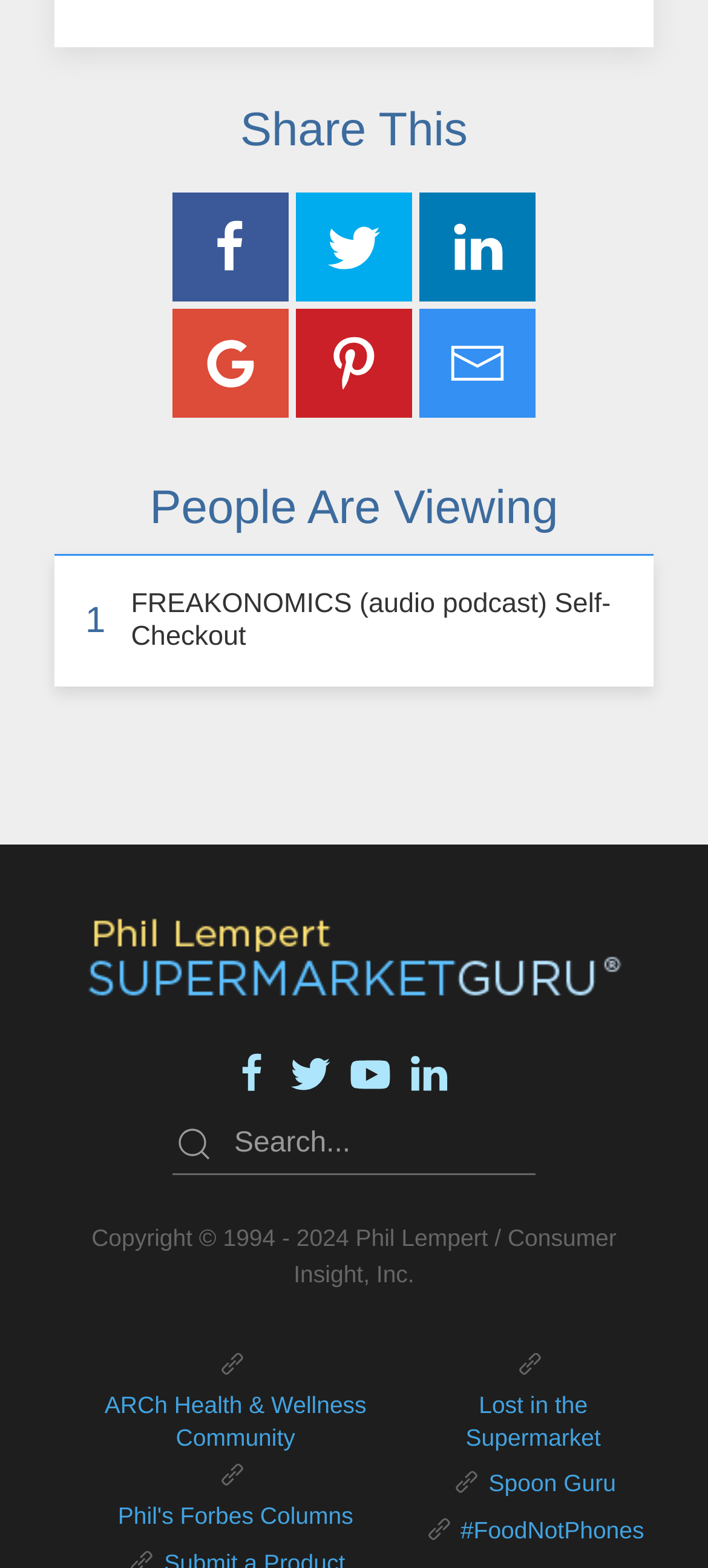Please find the bounding box coordinates of the element's region to be clicked to carry out this instruction: "Check out FREAKONOMICS audio podcast".

[0.185, 0.375, 0.863, 0.416]